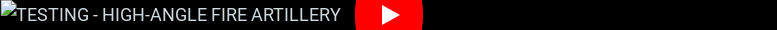Convey a rich and detailed description of the image.

The image titled "TESTING - HIGH-ANGLE FIRE ARTILLERY" showcases a testing scenario related to high-angle artillery mechanics, likely in a video game context, such as War Thunder. Accompanying the title is a prominent play button typical of video content, suggesting that this may link to a video demonstration or gameplay footage. The image captures the essence of artillery tactics, emphasizing the strategic elements involved in high-angle fire, where players must consider angles and trajectories to hit targets effectively. This testing could highlight gameplay mechanics, offer insights into artillery simulation, or showcase advancements in tactical shooting strategies within the game.